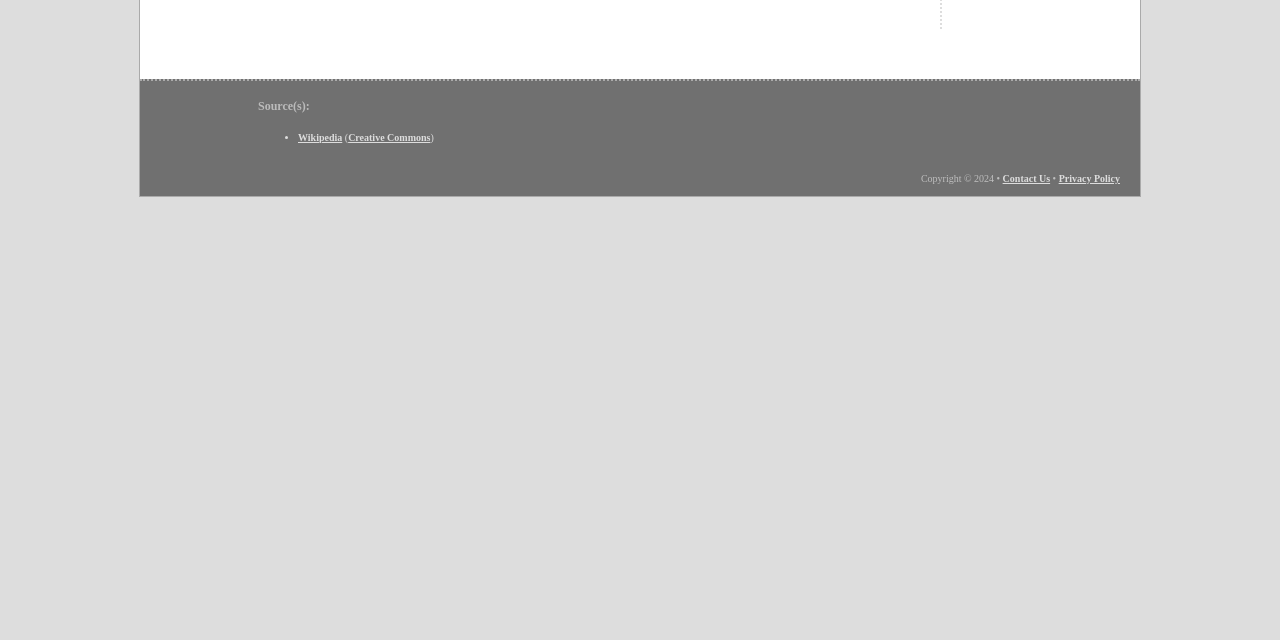Find the coordinates for the bounding box of the element with this description: "Wikipedia".

[0.233, 0.206, 0.267, 0.223]